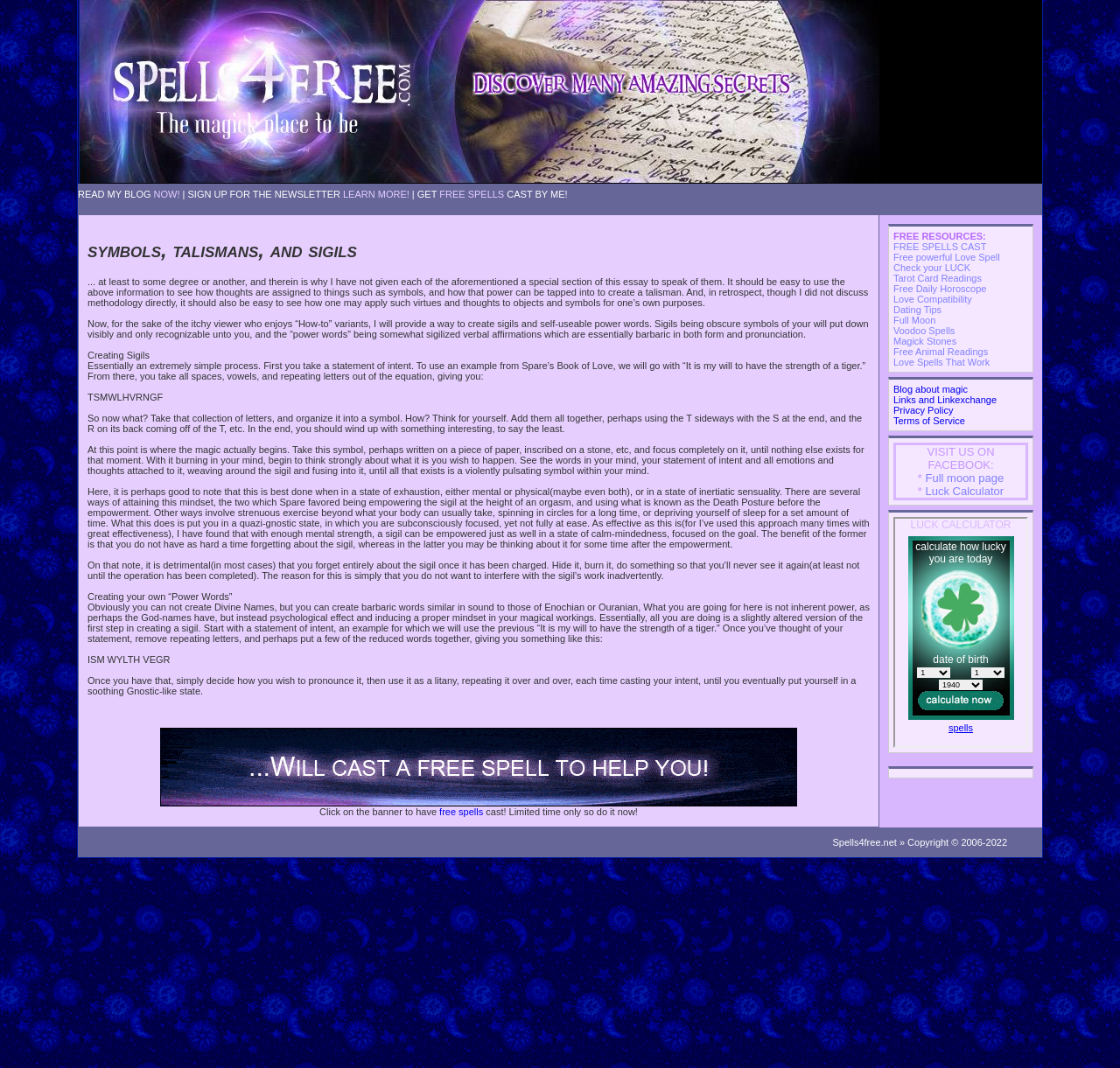What should you do with a sigil after empowering it?
Look at the image and answer the question with a single word or phrase.

Hide or destroy it